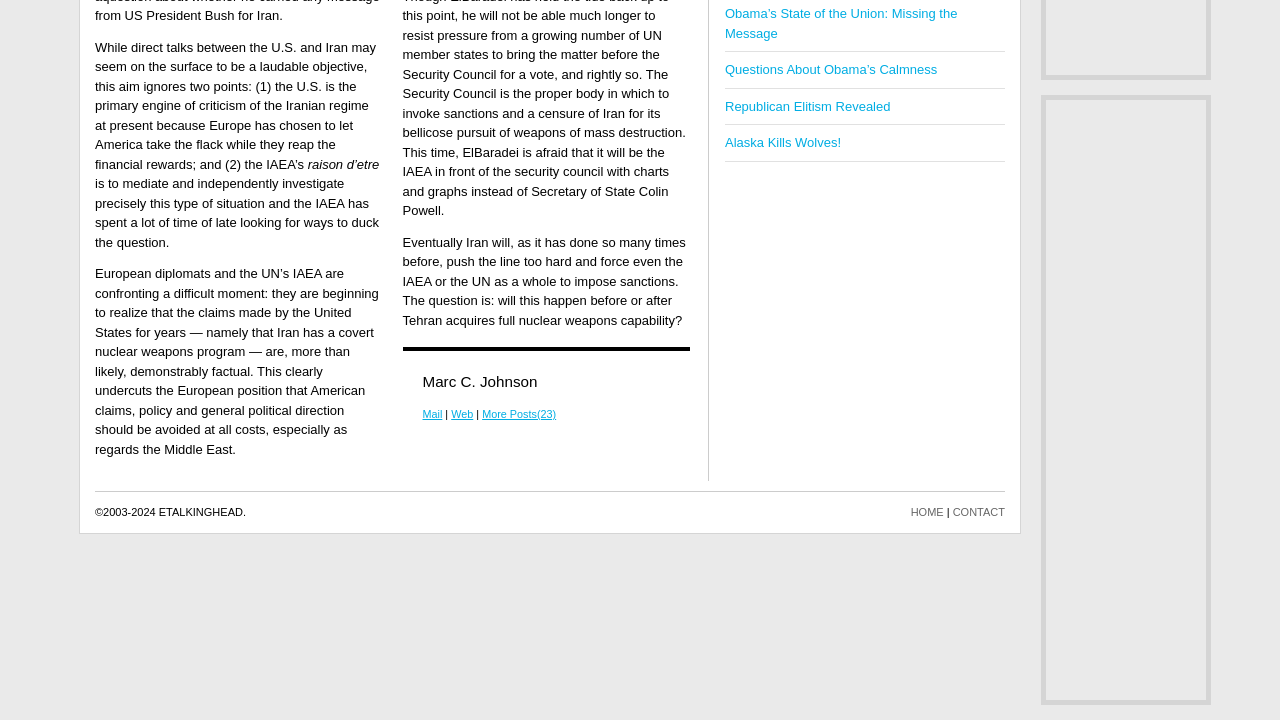Identify the bounding box coordinates for the UI element that matches this description: "Alaska Kills Wolves!".

[0.566, 0.188, 0.657, 0.208]